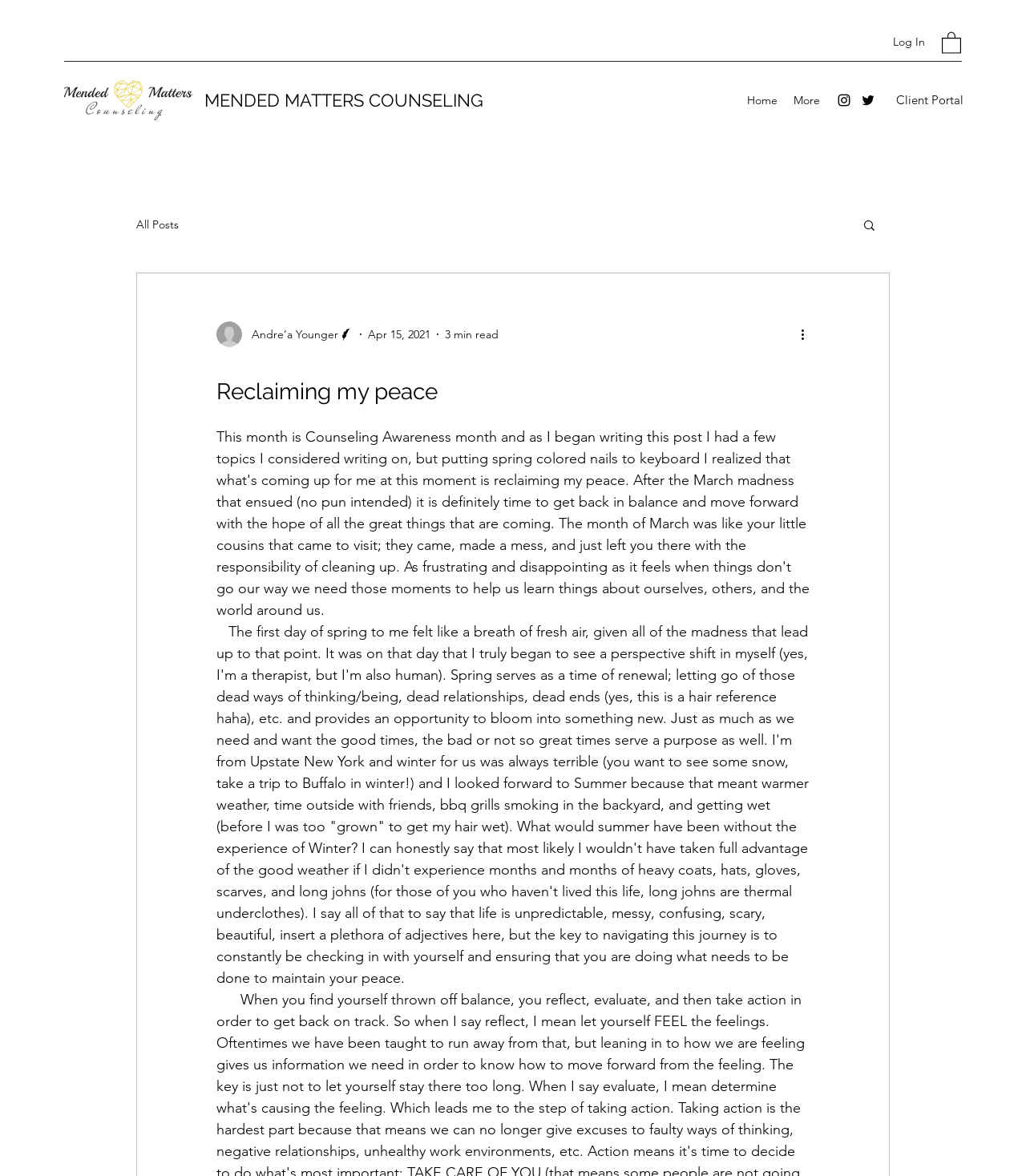Please identify the bounding box coordinates of the element's region that needs to be clicked to fulfill the following instruction: "Search for a blog post". The bounding box coordinates should consist of four float numbers between 0 and 1, i.e., [left, top, right, bottom].

[0.84, 0.185, 0.855, 0.2]